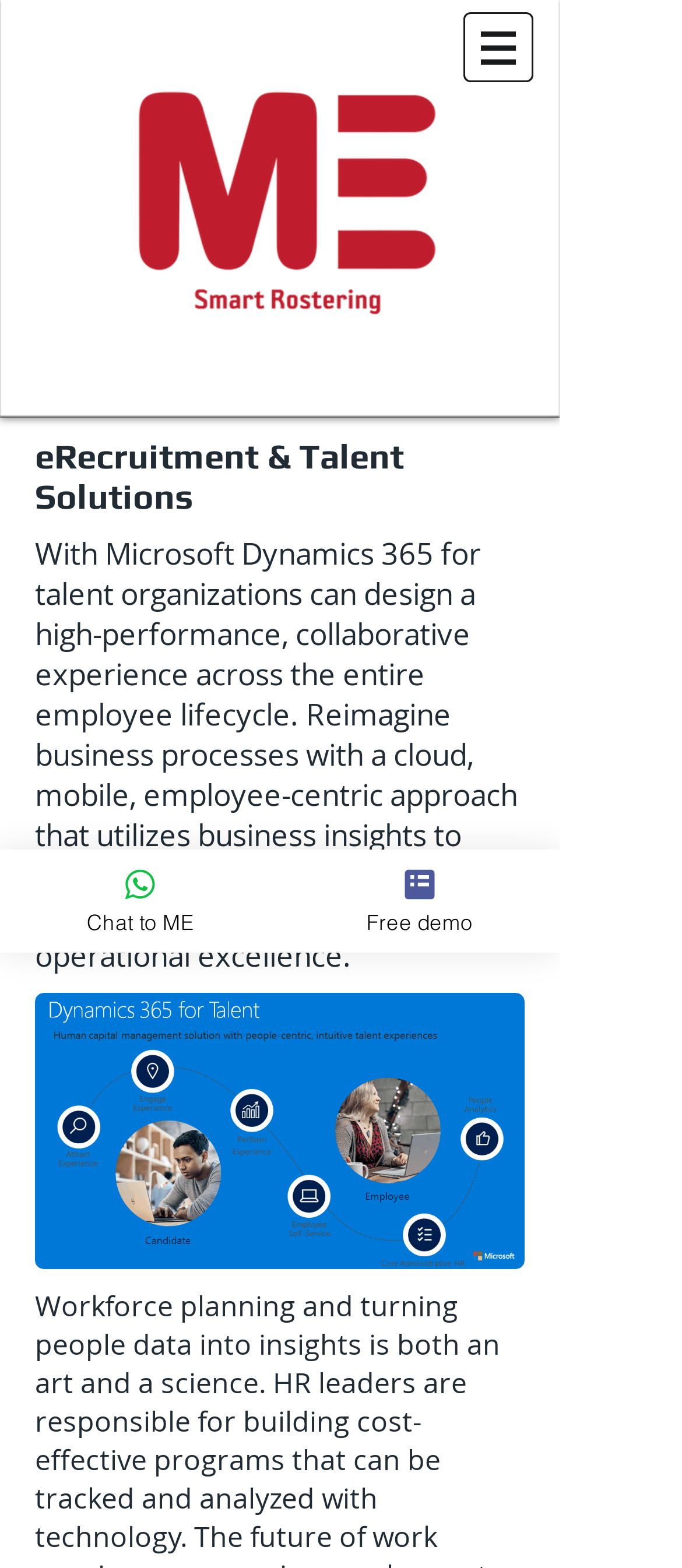What is the location of the navigation element?
Refer to the image and provide a one-word or short phrase answer.

Top right